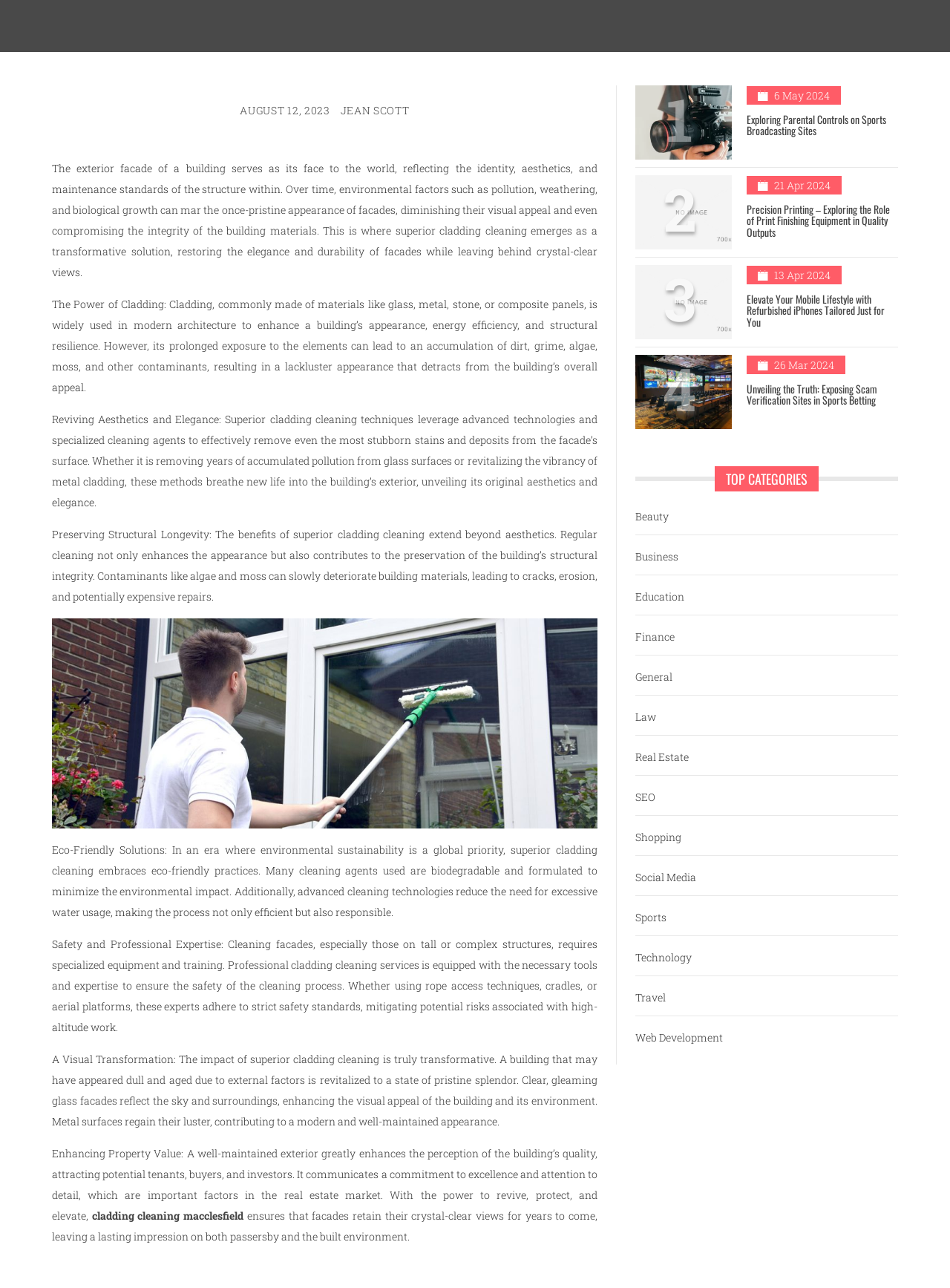Please determine the bounding box coordinates for the element with the description: "parent_node: 3".

[0.669, 0.206, 0.77, 0.263]